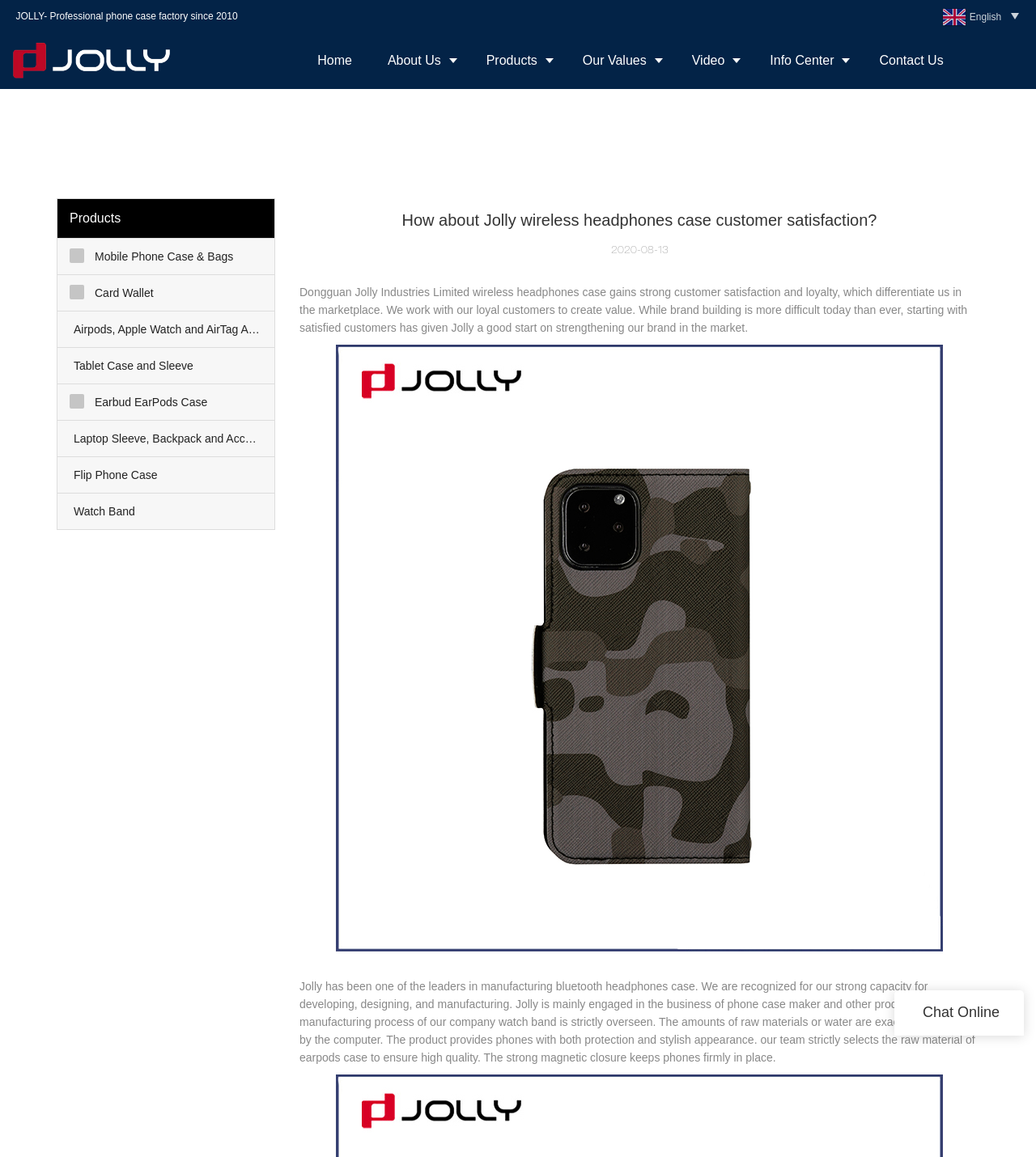Identify the bounding box of the UI element that matches this description: "Watch Band".

[0.055, 0.426, 0.265, 0.457]